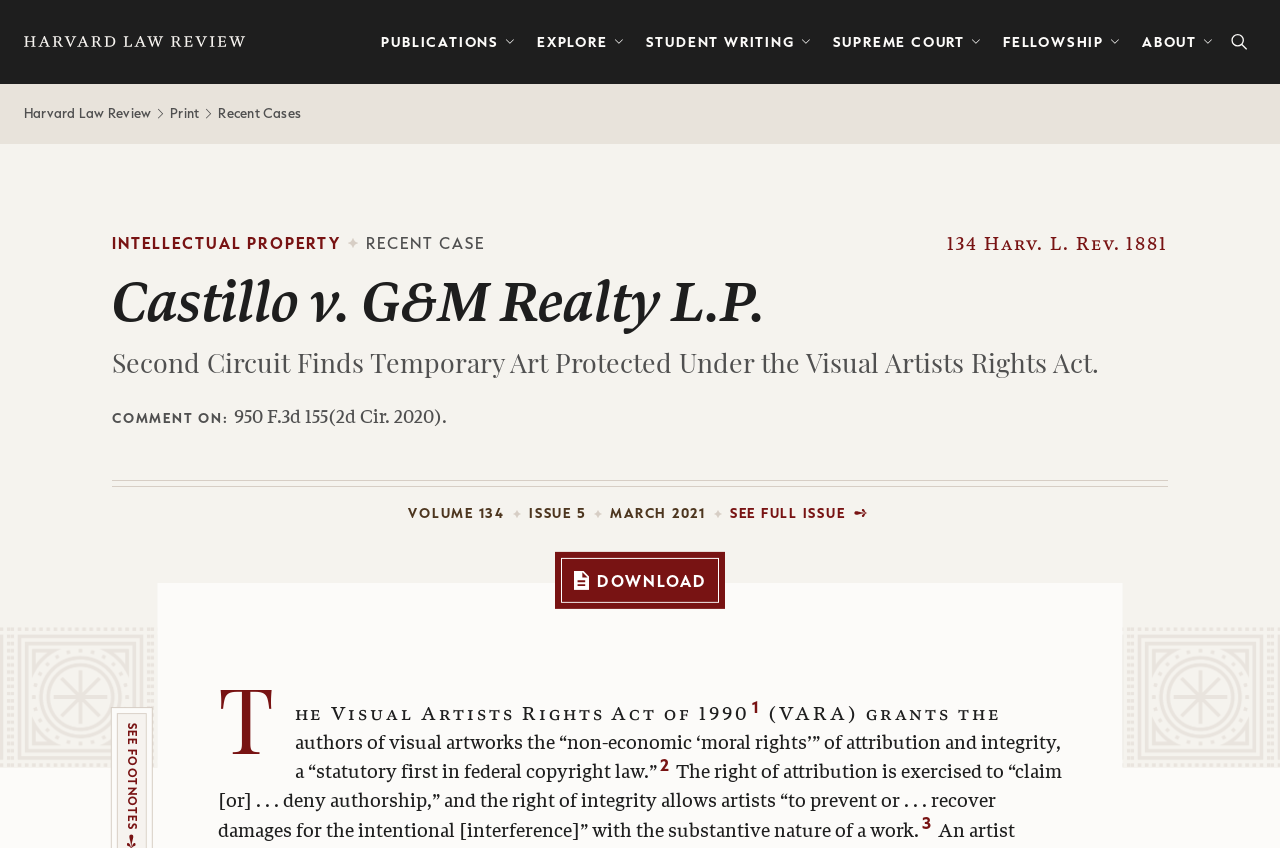Answer the question briefly using a single word or phrase: 
What is the issue number of the Harvard Law Review discussed in this article?

5